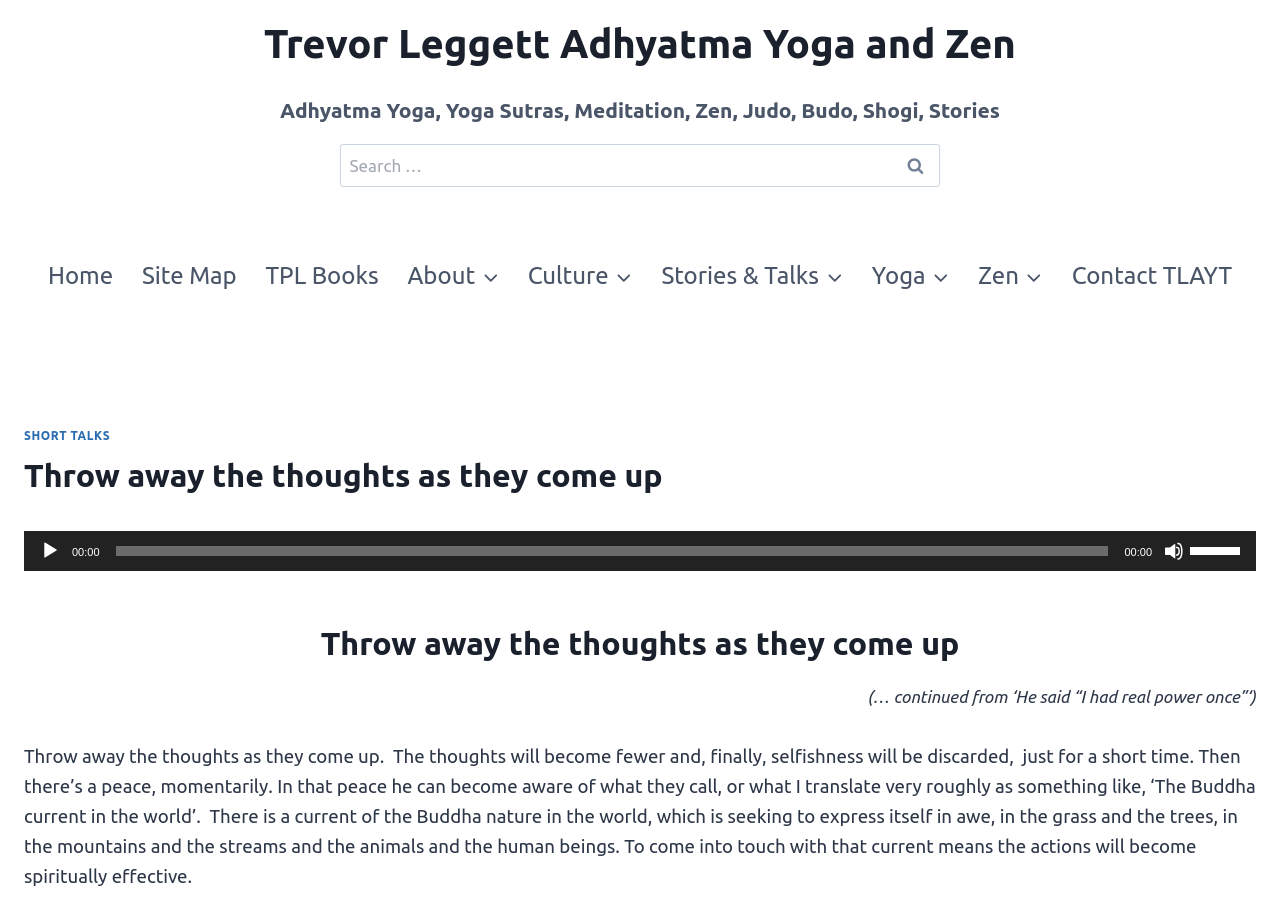Please identify the bounding box coordinates of the element that needs to be clicked to execute the following command: "Search for something". Provide the bounding box using four float numbers between 0 and 1, formatted as [left, top, right, bottom].

[0.266, 0.16, 0.734, 0.208]